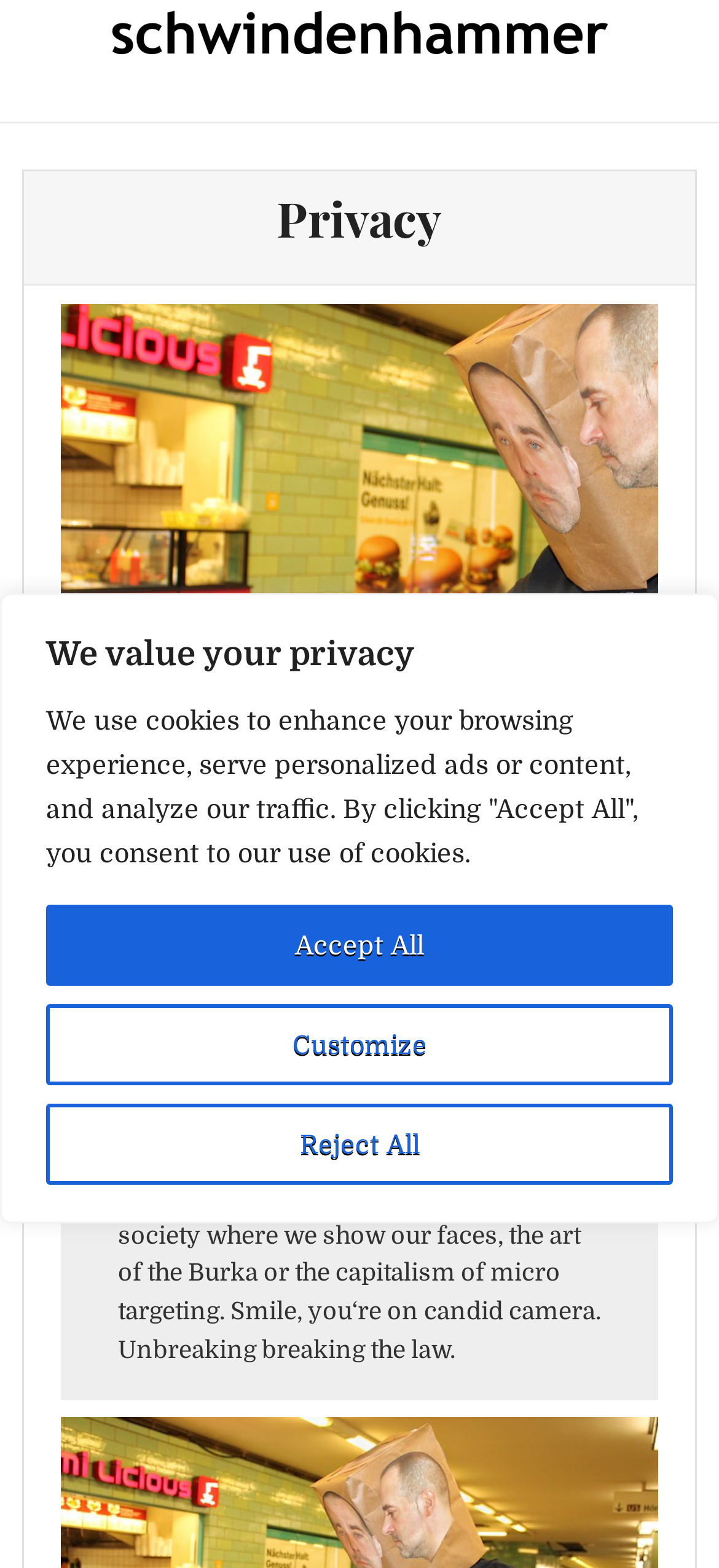Using the description "parent_node: 2019 / pphotography", locate and provide the bounding box of the UI element.

[0.085, 0.194, 0.915, 0.574]